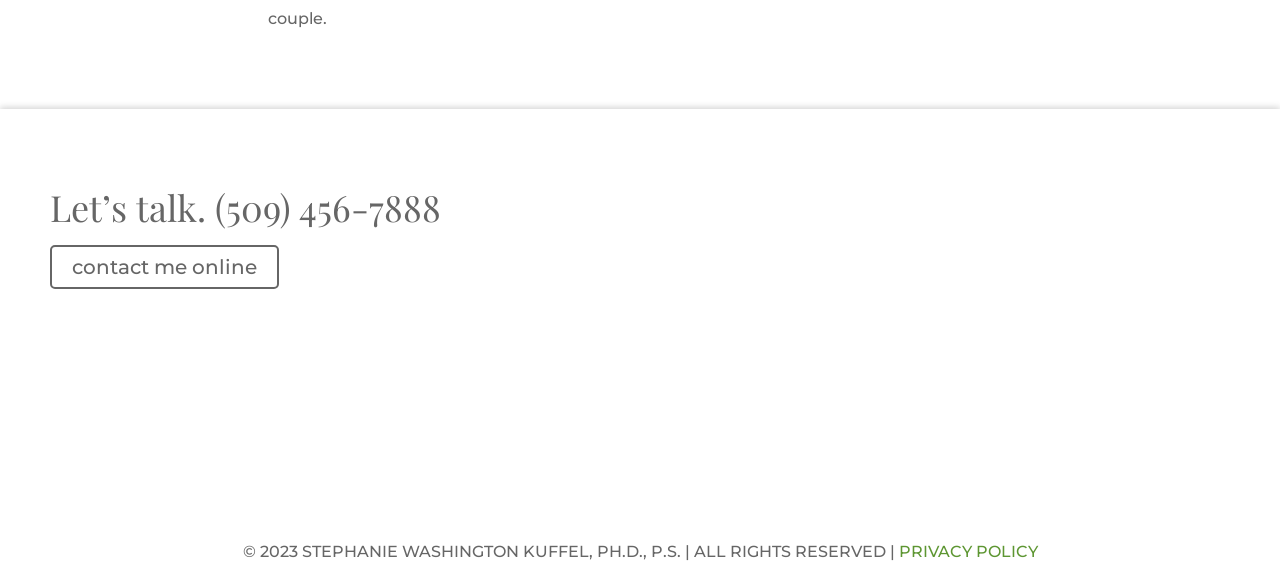Using floating point numbers between 0 and 1, provide the bounding box coordinates in the format (top-left x, top-left y, bottom-right x, bottom-right y). Locate the UI element described here: contact me online

[0.039, 0.416, 0.218, 0.491]